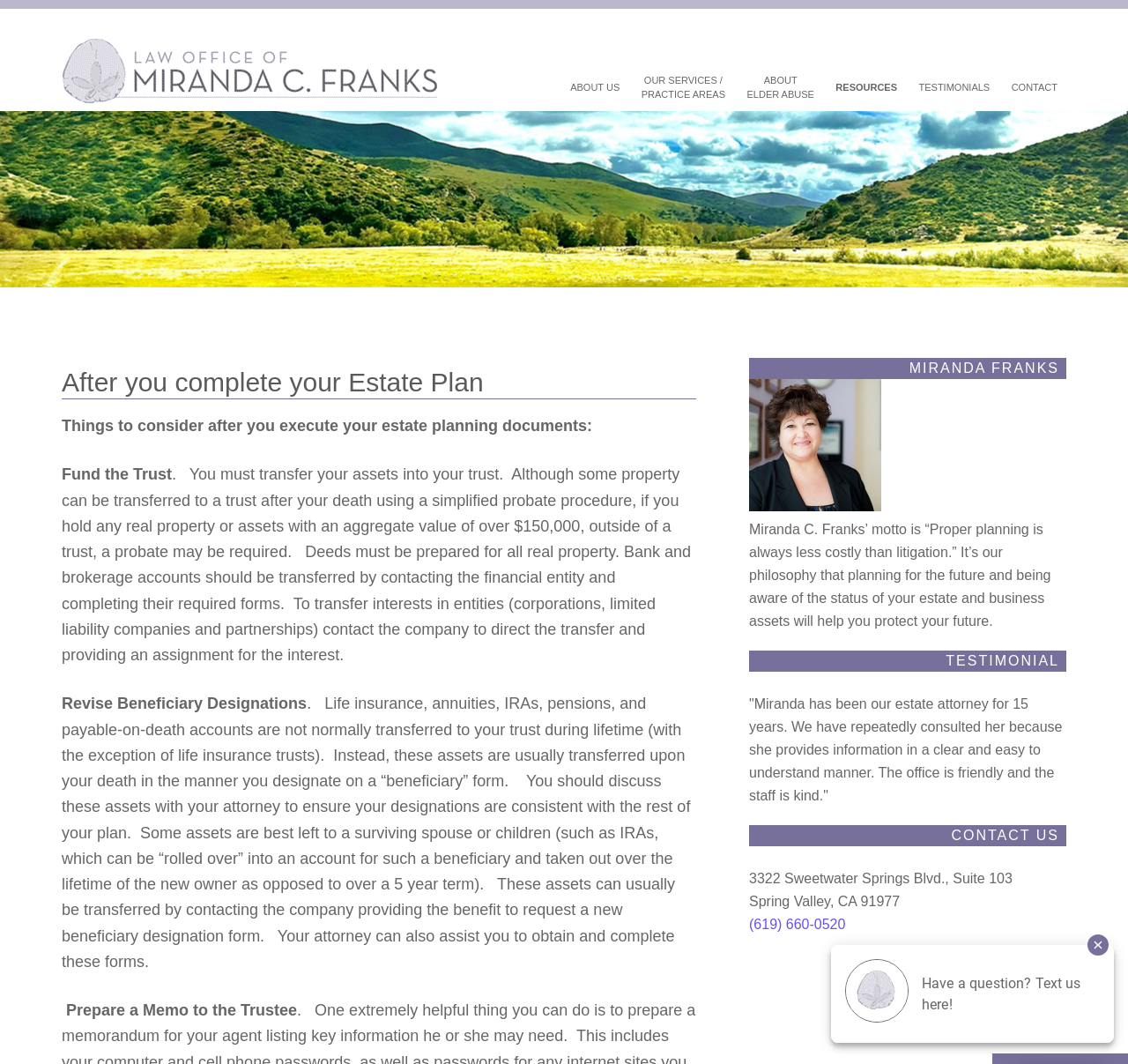Determine the bounding box coordinates of the region I should click to achieve the following instruction: "Click the 'CONTACT' link". Ensure the bounding box coordinates are four float numbers between 0 and 1, i.e., [left, top, right, bottom].

[0.889, 0.065, 0.945, 0.099]